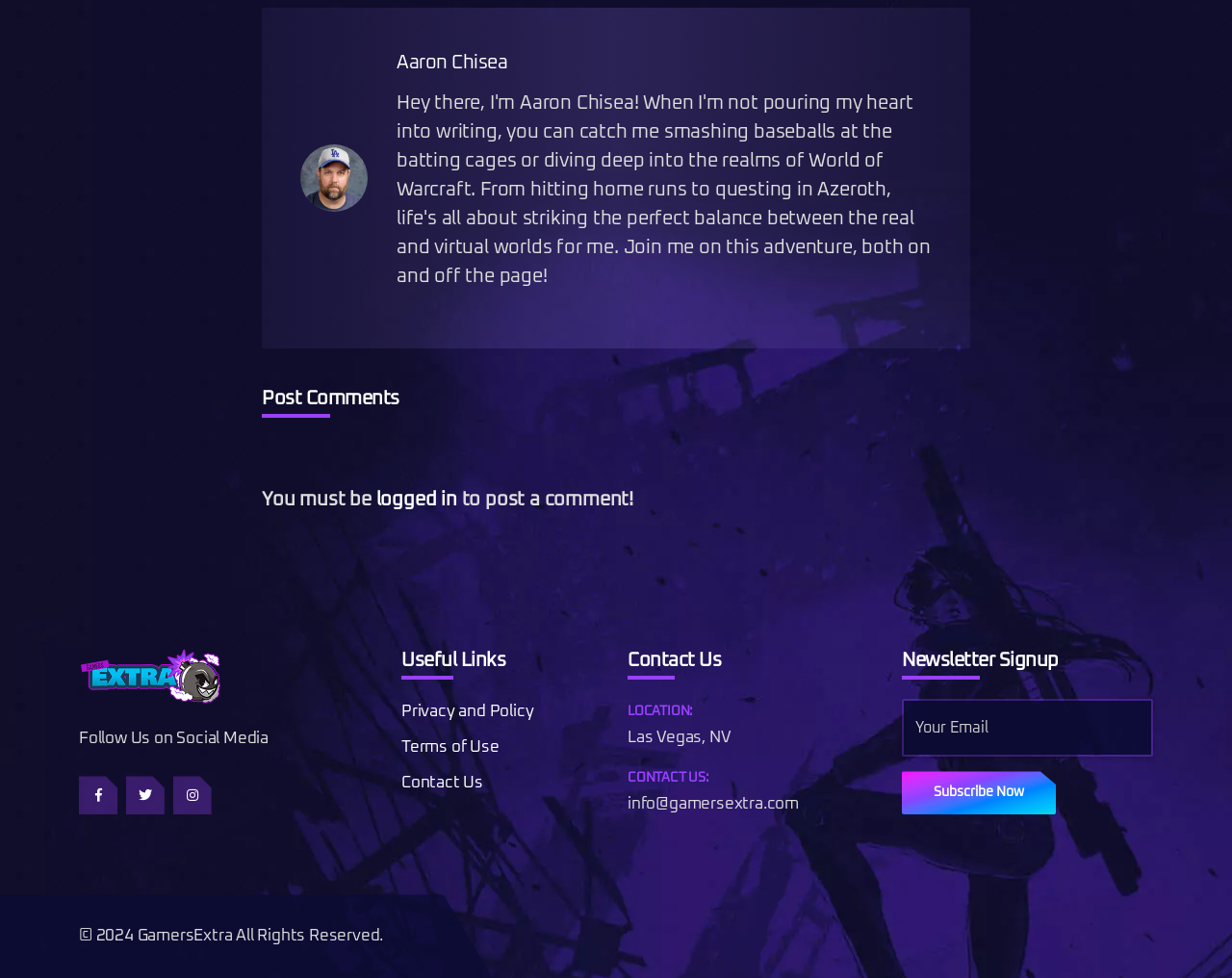For the following element description, predict the bounding box coordinates in the format (top-left x, top-left y, bottom-right x, bottom-right y). All values should be floating point numbers between 0 and 1. Description: Contact Us

[0.326, 0.793, 0.392, 0.809]